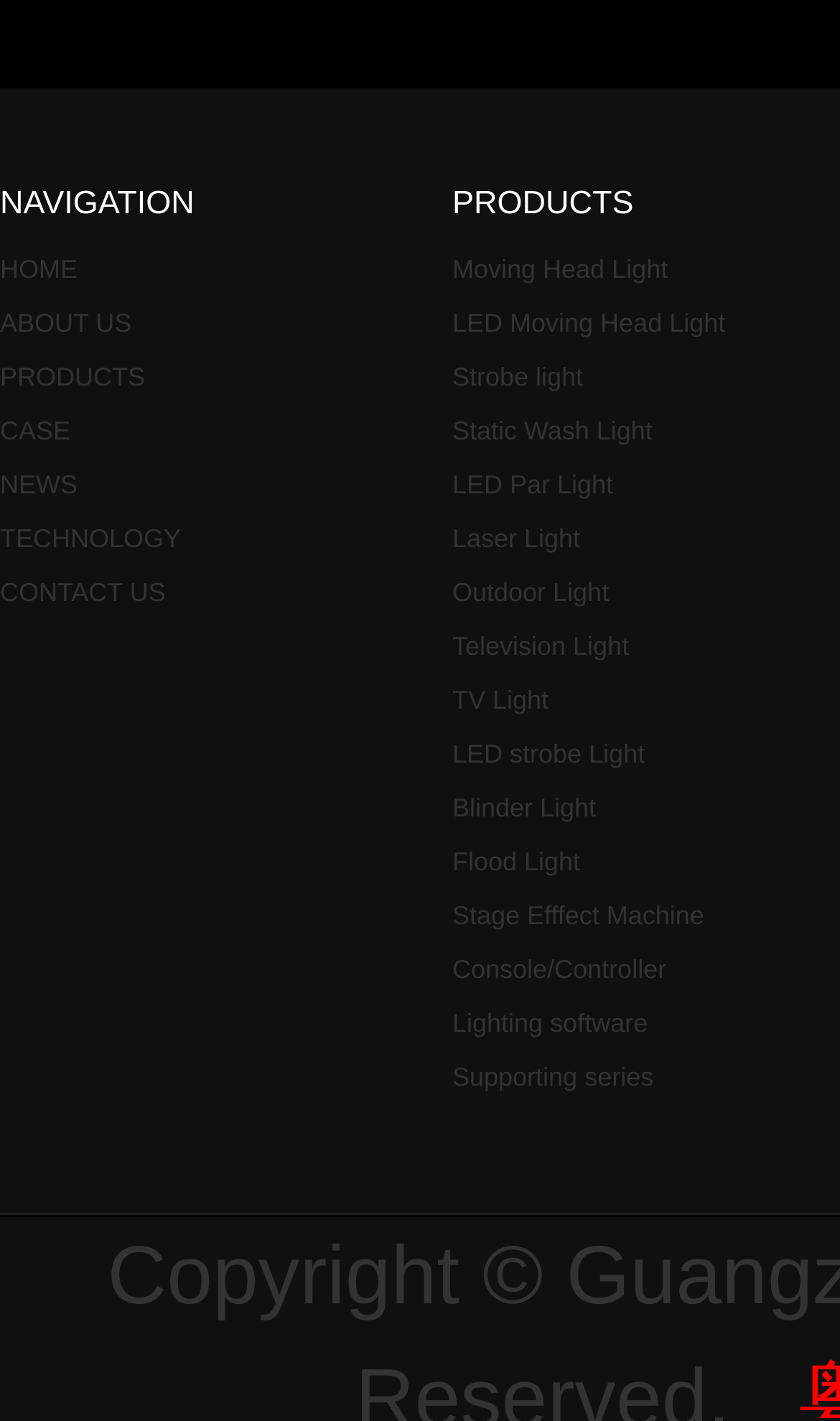How many product categories are listed? Refer to the image and provide a one-word or short phrase answer.

14